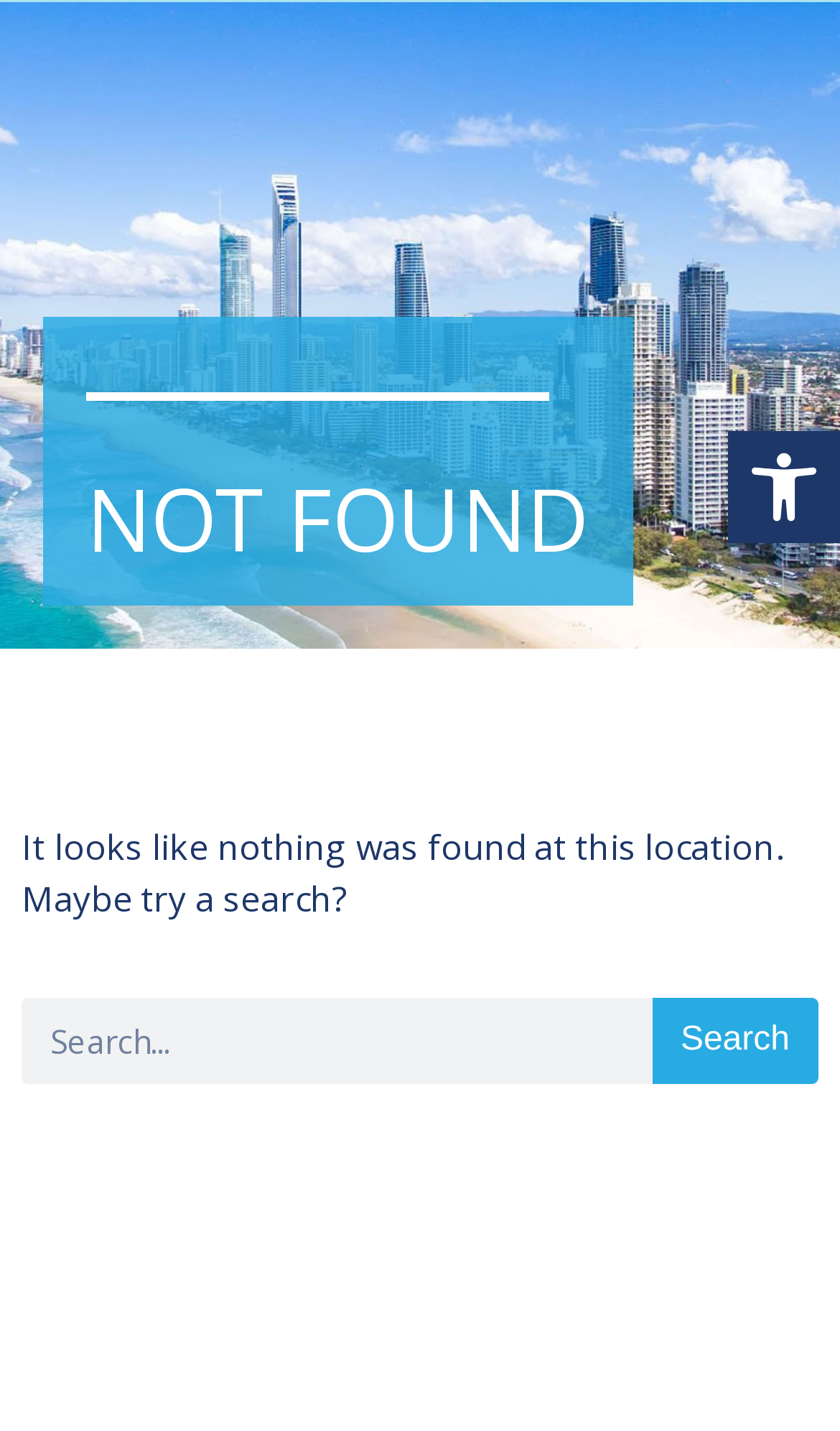Describe the webpage in detail, including text, images, and layout.

The webpage displays a "Page not found" error message. At the top right corner, there is a link to "Open toolbar Accessibility Tools" accompanied by an image with the same name. 

Below this, a prominent heading "NOT FOUND" is centered on the page. 

Underneath the heading, a paragraph of text explains that nothing was found at the current location and suggests trying a search. 

Adjacent to this text, a search bar is provided, consisting of a search box labeled "Search" and a "Search" button to its right.